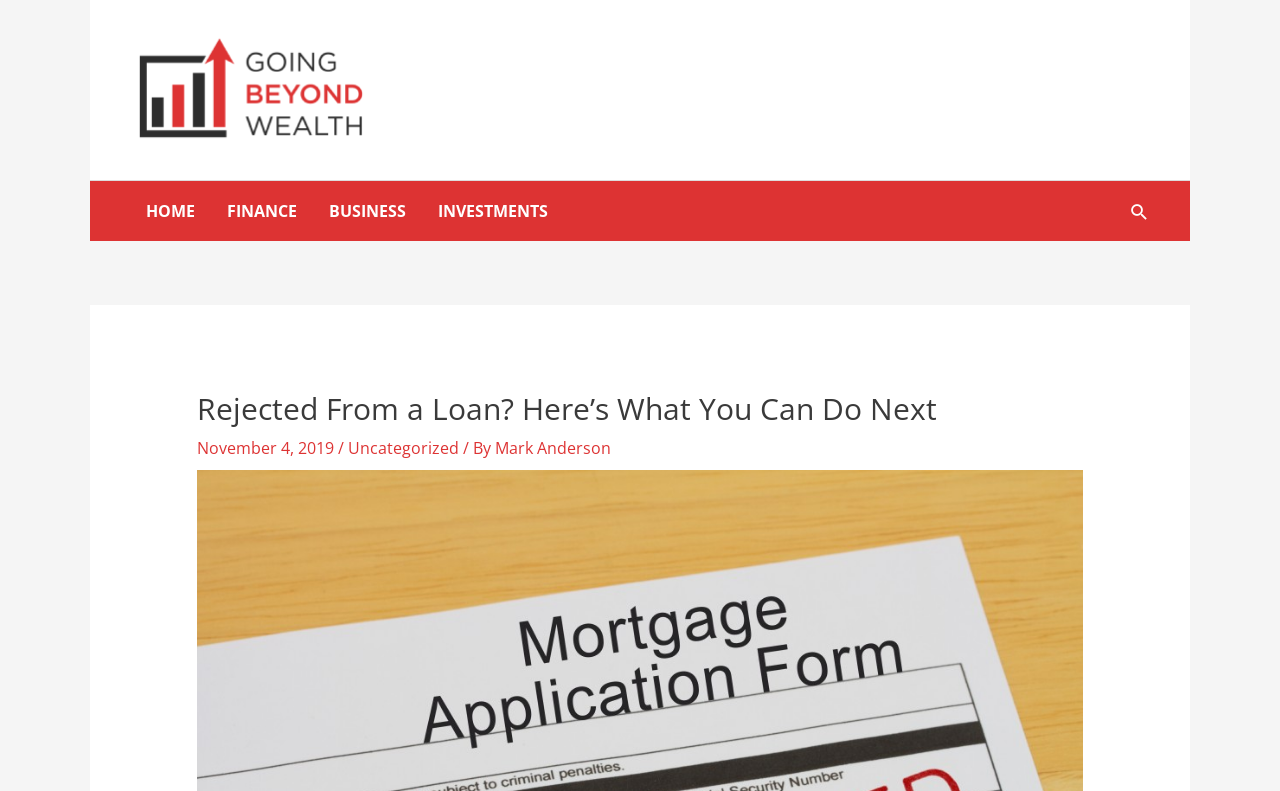Generate a comprehensive description of the webpage content.

The webpage is about a financial blog, specifically discussing loan applications and rejection. At the top left corner, there is a logo of "Going Beyond Wealth" with a link to the homepage. Next to the logo, there are four navigation links: "HOME", "FINANCE", "BUSINESS", and "INVESTMENTS", arranged horizontally. 

On the top right corner, there is a search icon link. Below the navigation links, there is a heading that reads "Rejected From a Loan? Here’s What You Can Do Next". Underneath the heading, there is a publication date "November 4, 2019", followed by a category "Uncategorized" and an author "Mark Anderson". 

The main content of the webpage is not explicitly described in the accessibility tree, but based on the meta description, it likely provides four tips on how to boost one's chances of passing a loan application.